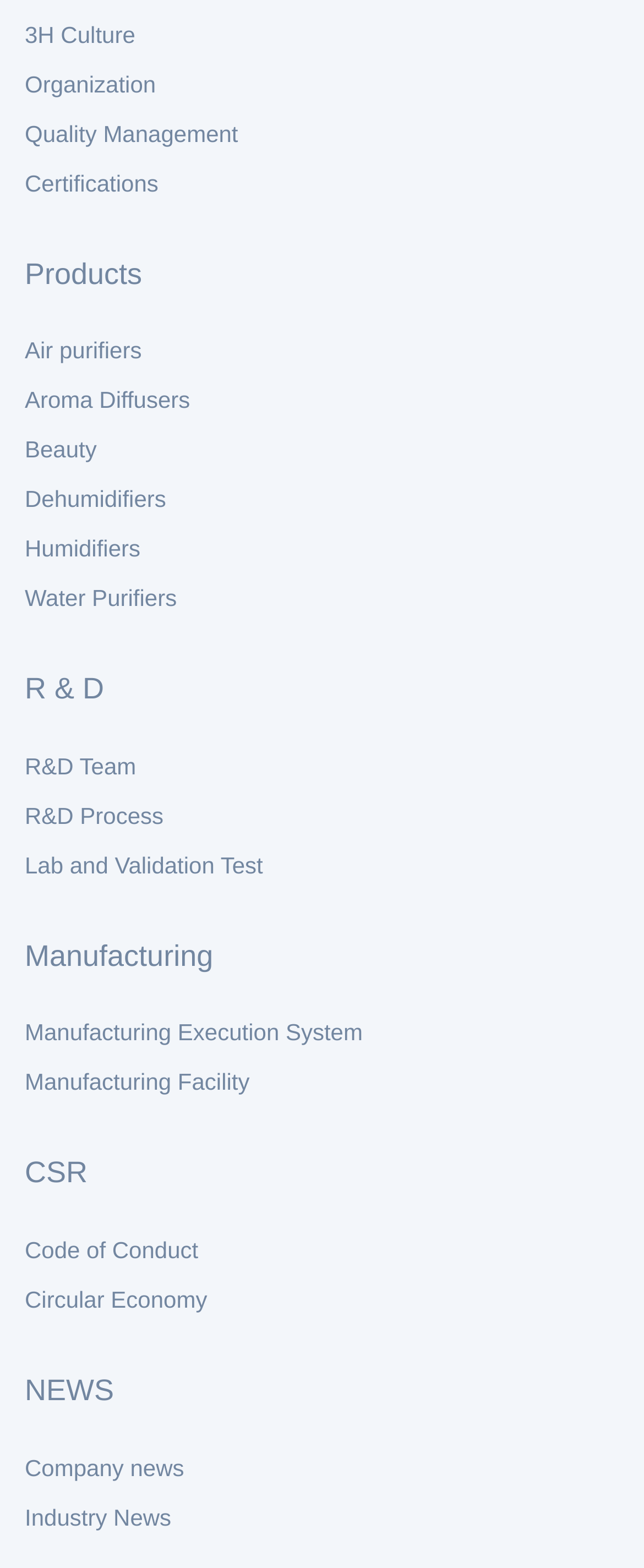Pinpoint the bounding box coordinates of the clickable area needed to execute the instruction: "Read Company news". The coordinates should be specified as four float numbers between 0 and 1, i.e., [left, top, right, bottom].

[0.038, 0.92, 0.286, 0.951]